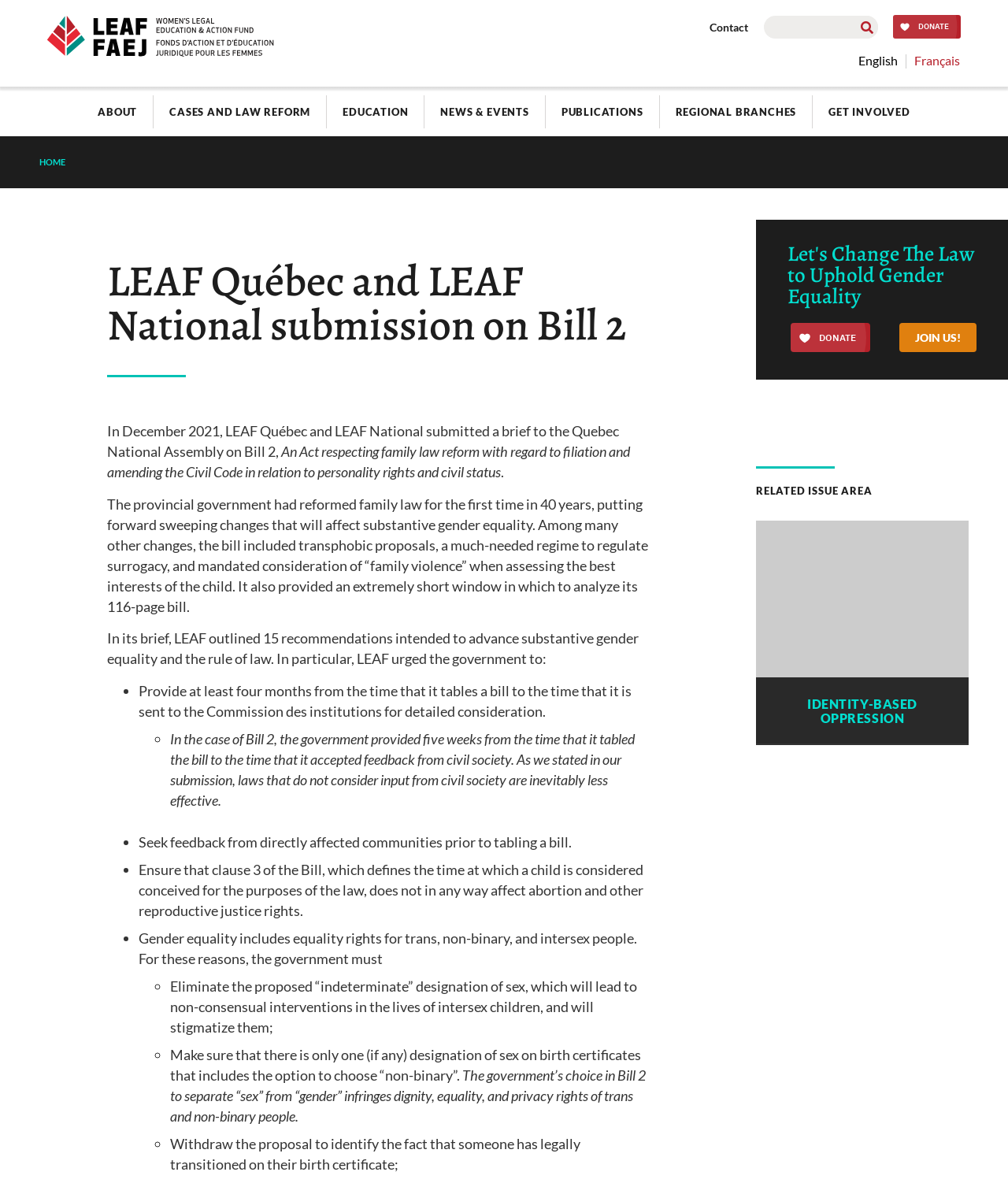Provide a single word or phrase to answer the given question: 
What is the issue with the proposed 'indeterminate' designation of sex?

Non-consensual interventions in intersex children's lives